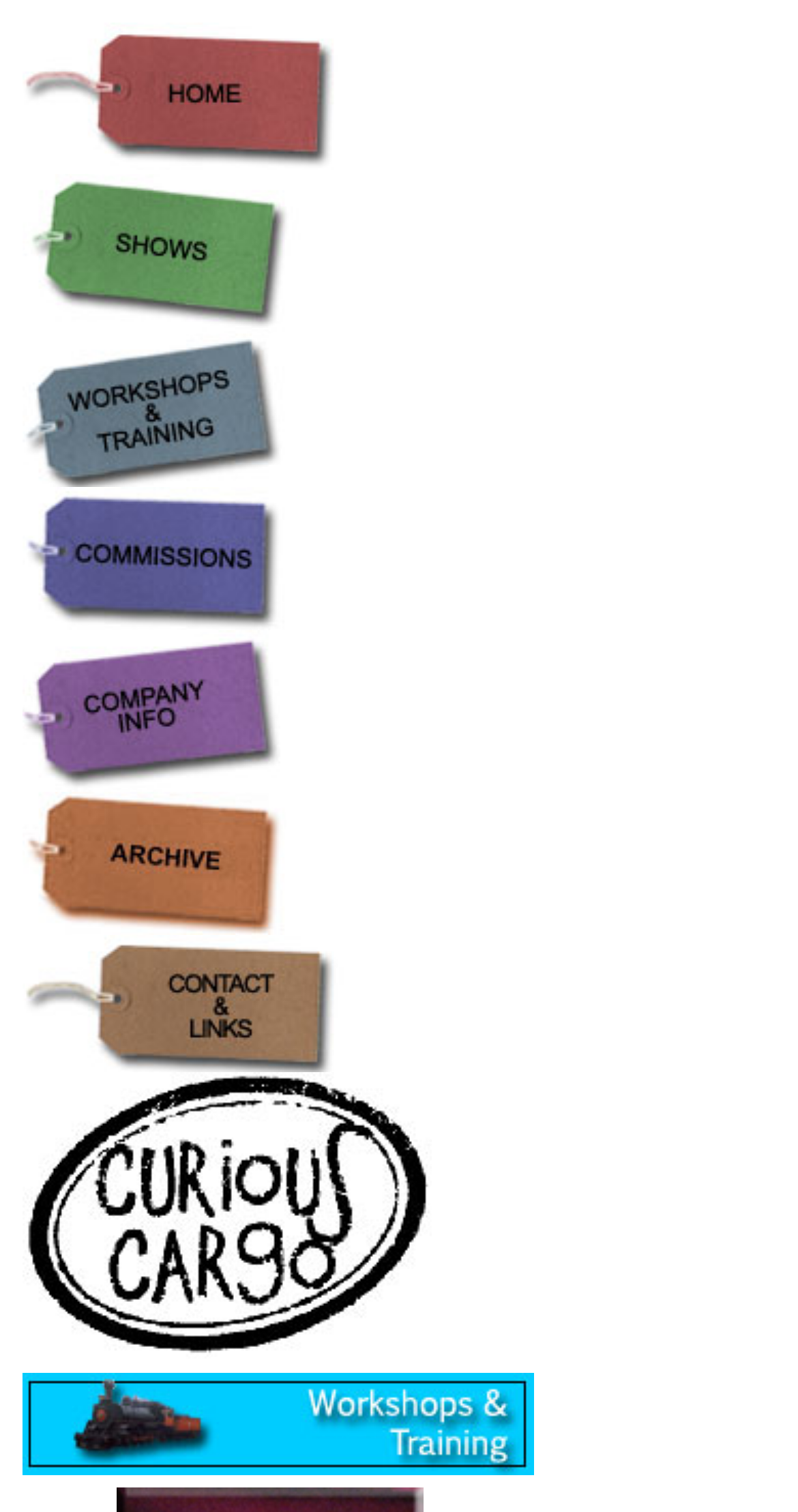Describe all the significant parts and information present on the webpage.

The webpage is titled "CURIOUS CARGO - WORKSHOPS AND TRAINING". At the top, there is a row of 7 links, each accompanied by an image, stretching from the left to the right side of the page. The first link is labeled "Return to the home page" and is positioned at the far left, while the other links are not labeled. Below this row, there is a large empty space, and at the very bottom, there is another link with an image, aligned to the left side of the page.